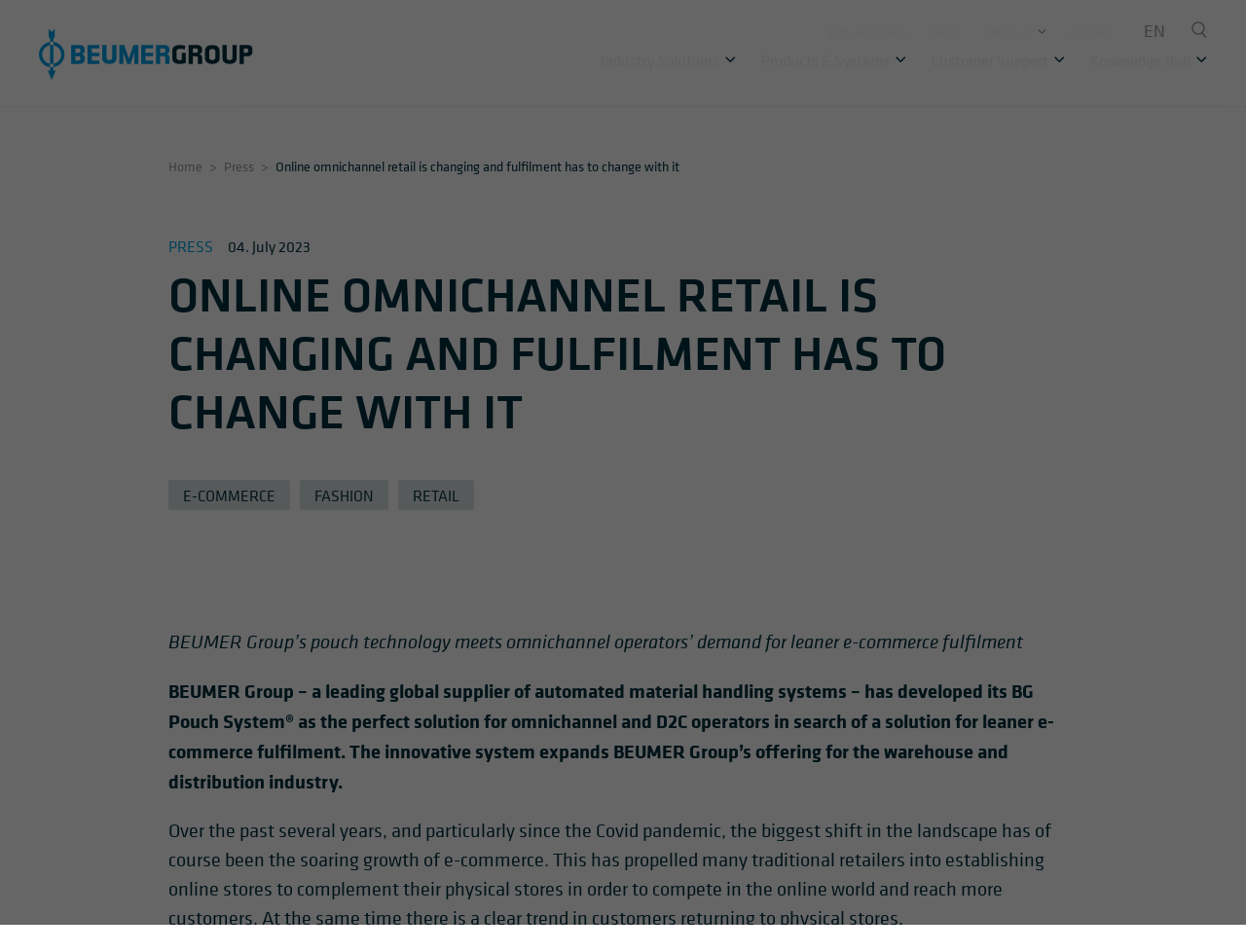Given the content of the image, can you provide a detailed answer to the question?
What are the two industries mentioned in the webpage?

The webpage mentions two industries: e-commerce and fashion. These industries are mentioned in the text content of the webpage, specifically in the sentence 'BEUMER Group’s pouch technology meets omnichannel operators’ demand for leaner e-commerce fulfilment' and in the section headers 'E-COMMERCE' and 'FASHION'.